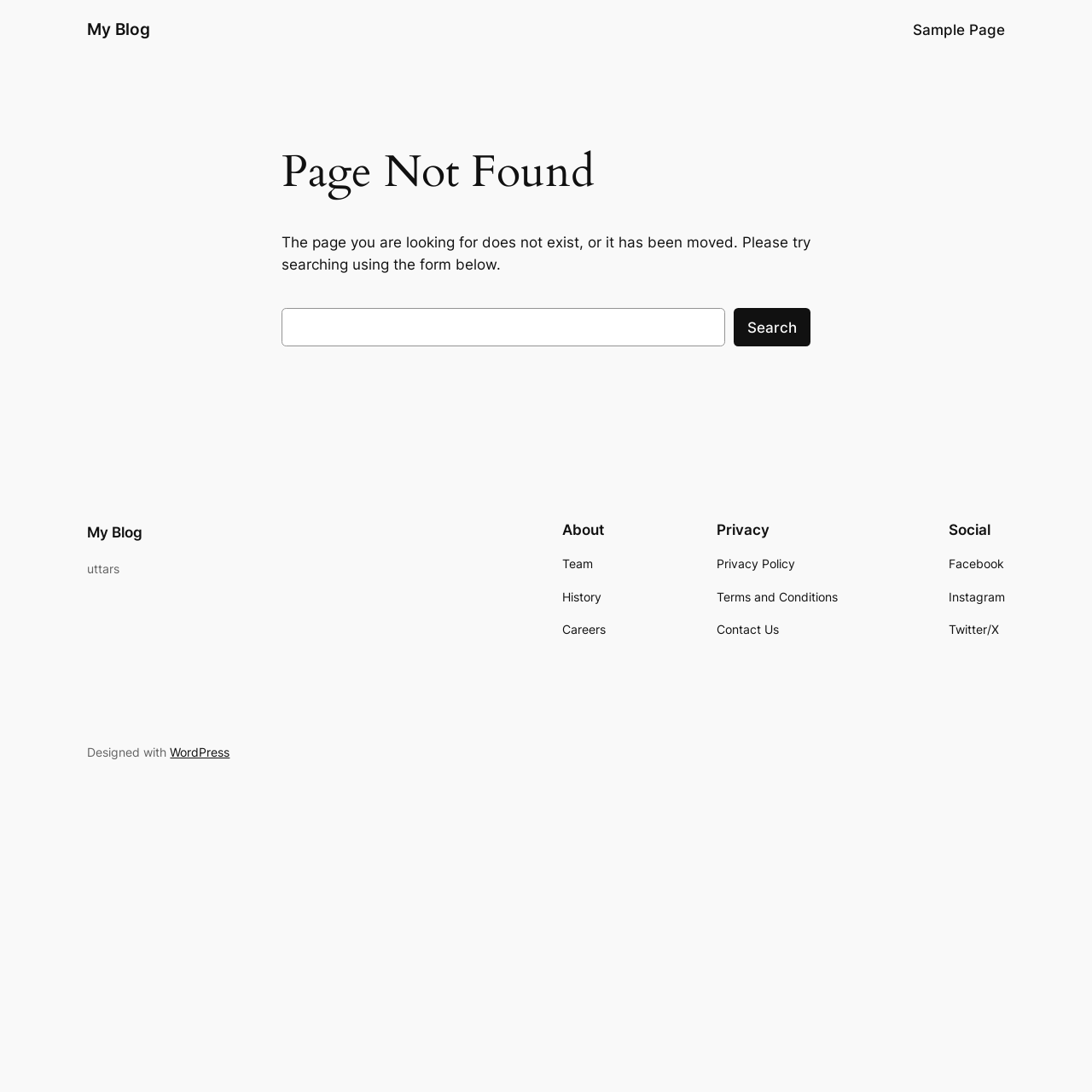Elaborate on the information and visuals displayed on the webpage.

This webpage is a "Page not found" error page from "My Blog". At the top, there are two links: "My Blog" on the left and "Sample Page" on the right. Below these links, there is a main section with a heading "Page Not Found" in the middle. Under the heading, there is a paragraph of text explaining that the page does not exist or has been moved, and suggesting to use the search form below.

The search form is located below the paragraph, consisting of a search box and a "Search" button. On the bottom half of the page, there is a section with three columns of links and headings. The left column has a link to "My Blog" and a text "uttars". The middle column has a heading "About" with links to "Team", "History", and "Careers" below. The right column has a heading "Privacy" with links to "Privacy Policy", "Terms and Conditions", and "Contact Us" below, and a heading "Social" with links to "Facebook", "Instagram", and "Twitter/X" below.

At the very bottom of the page, there is a text "Designed with" followed by a link to "WordPress".